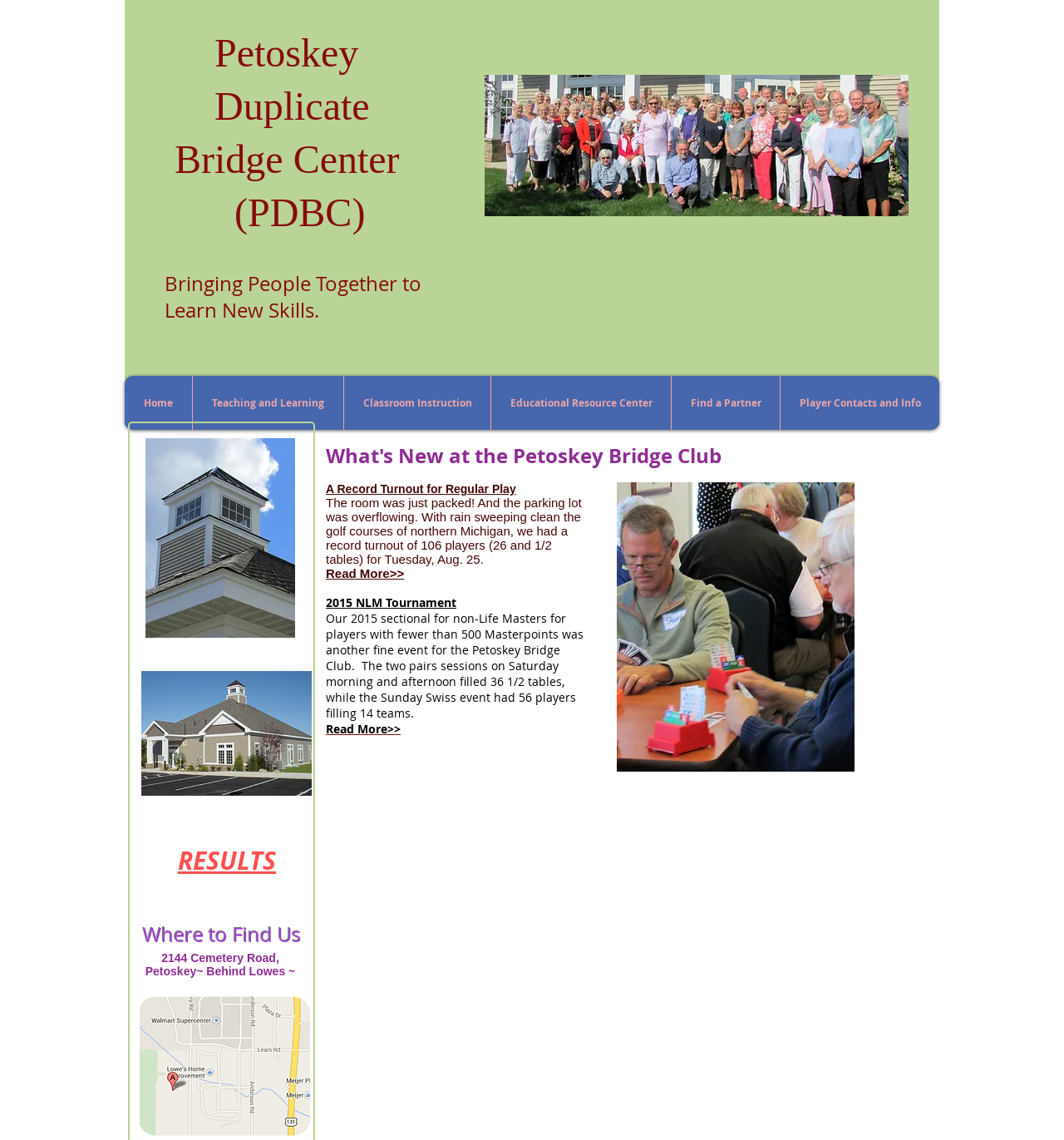Locate the bounding box coordinates of the element I should click to achieve the following instruction: "Check the RESULTS".

[0.167, 0.74, 0.259, 0.77]